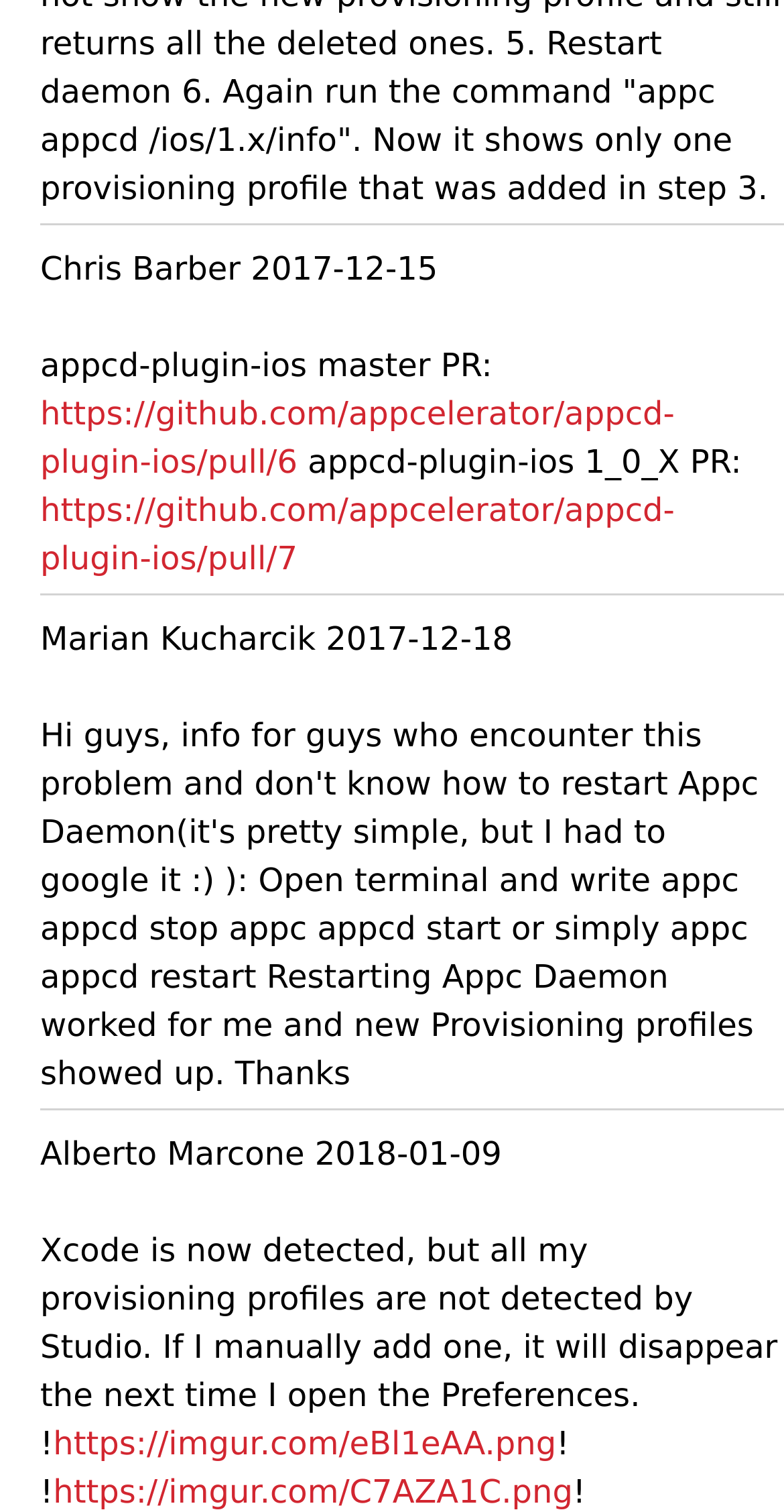How many images are linked in the webpage?
Answer with a single word or phrase by referring to the visual content.

2